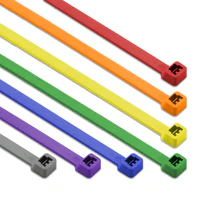Generate an elaborate caption for the image.

This image showcases a vibrant collection of USA Heavy Duty Color Tie Wraps, designed for versatile use in various applications. The ties are displayed in a range of bright colors, including red, orange, yellow, green, blue, purple, and gray, emphasizing their utility and aesthetic appeal. With their sturdy and durable construction, these heavy-duty tie wraps are perfect for organizing cables, securing items, or facilitating DIY projects. The image suggests that these tie wraps are available in different sizes, catering to a variety of needs.